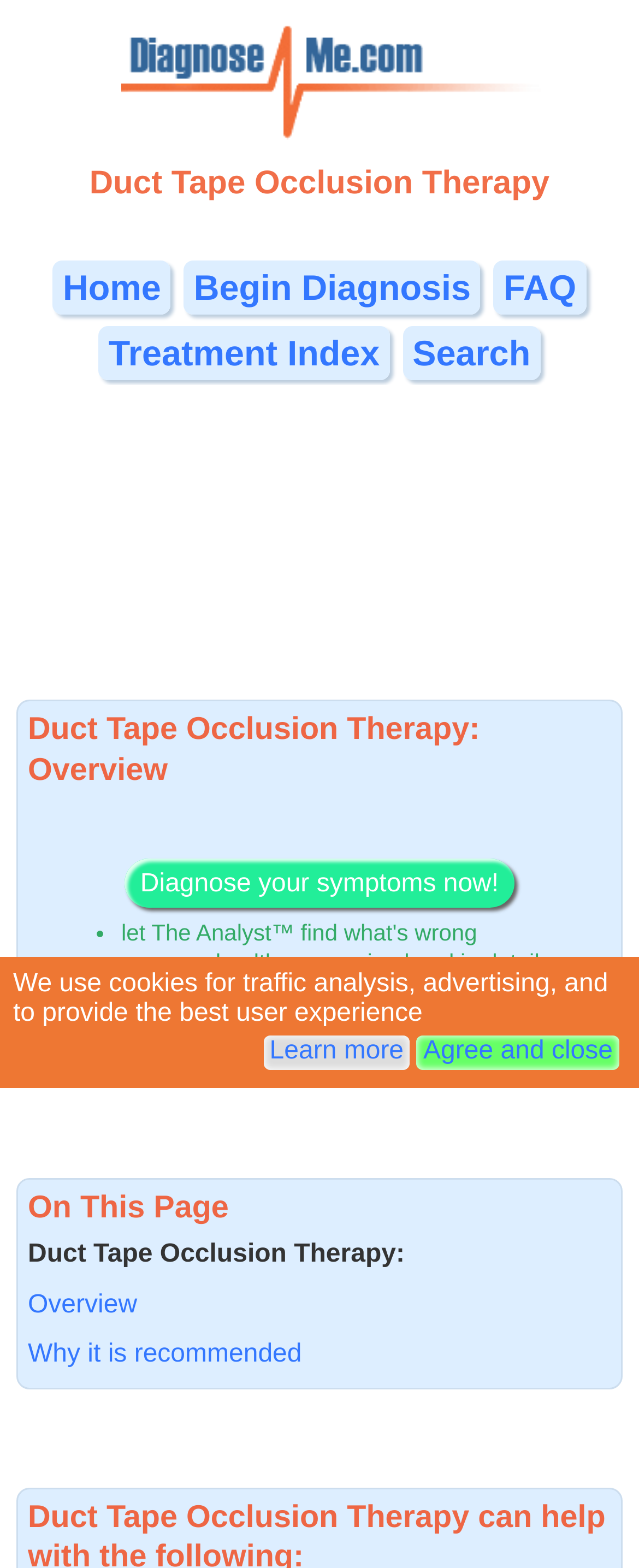How many sections are on this page? Examine the screenshot and reply using just one word or a brief phrase.

2